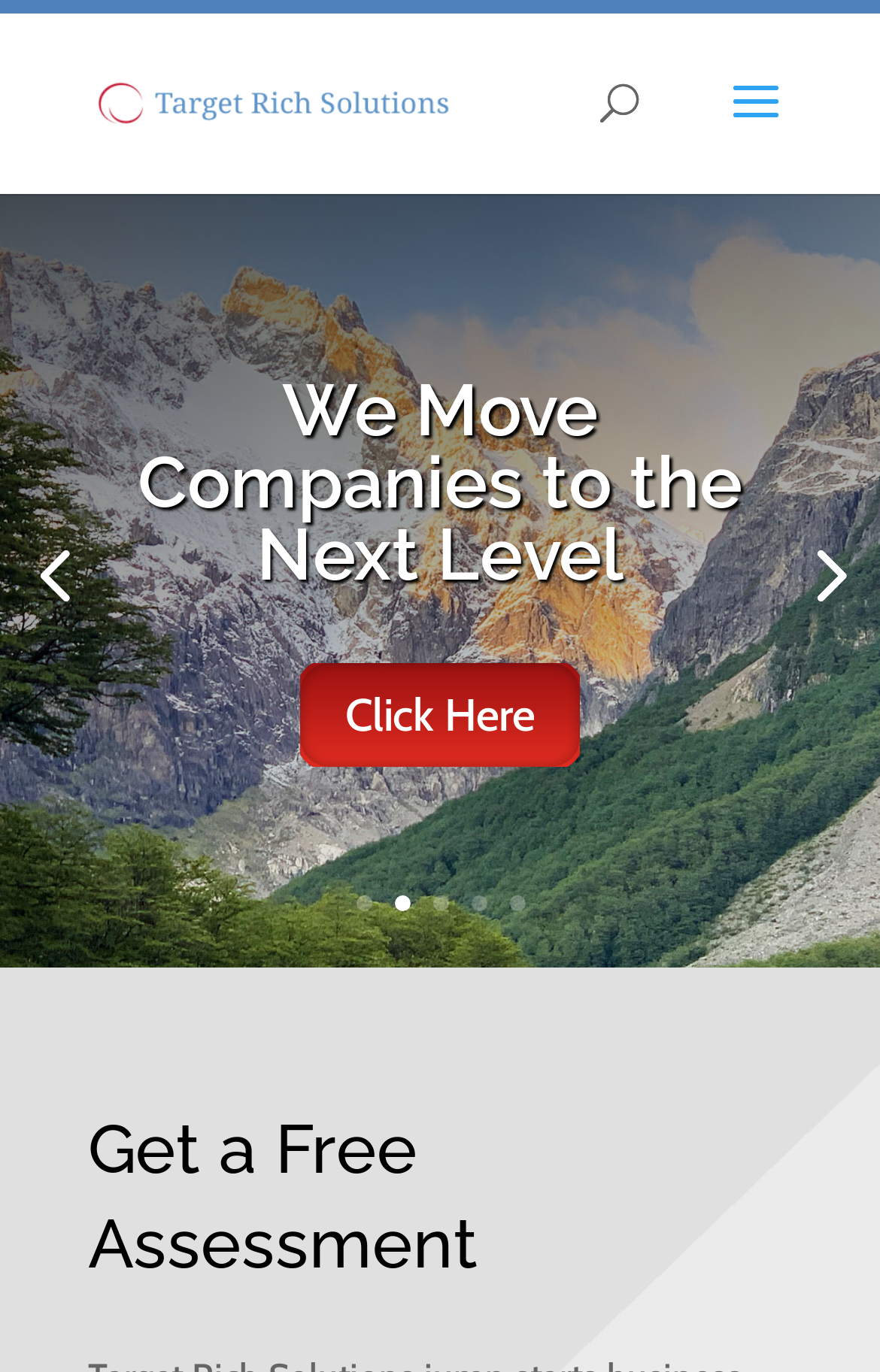Identify the bounding box coordinates of the region I need to click to complete this instruction: "Click the company logo".

[0.11, 0.057, 0.51, 0.089]